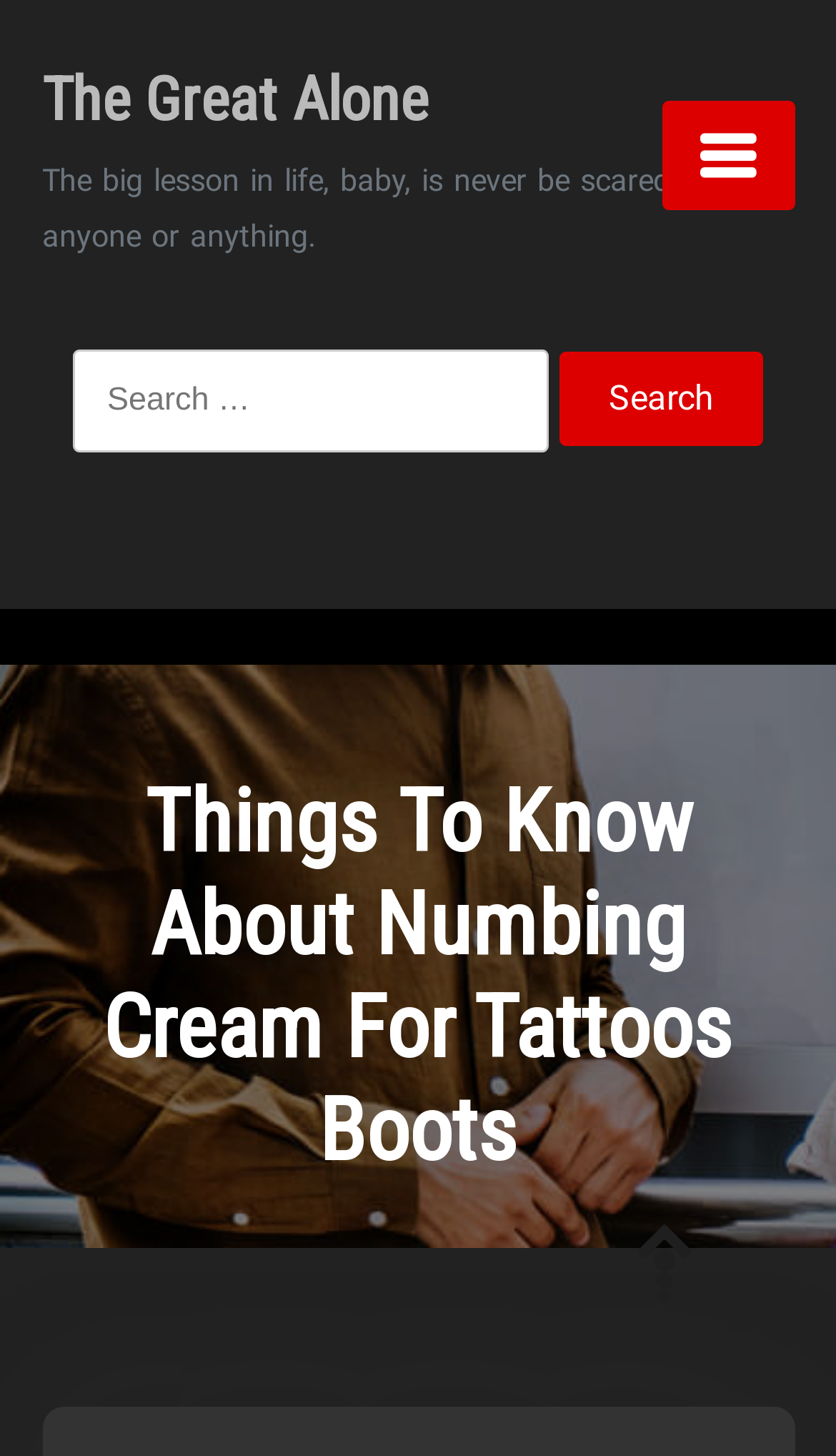Generate a thorough description of the webpage.

The webpage is about "Things To Know About Numbing Cream For Tattoos Boots" and has a subtitle "The Great Alone". At the top, there is a heading with the subtitle "The Great Alone", which is also a clickable link. Below this heading, there is a quote "The big lesson in life, baby, is never be scared of anyone or anything." 

On the top right, there is a button with an icon. On the left side, there is a search bar with a label "Search for:" and a text input field. The search bar is accompanied by a "Search" button on its right. 

Further down, there is a main heading "Things To Know About Numbing Cream For Tattoos Boots" that spans almost the entire width of the page. At the bottom right, there is another button with an icon.